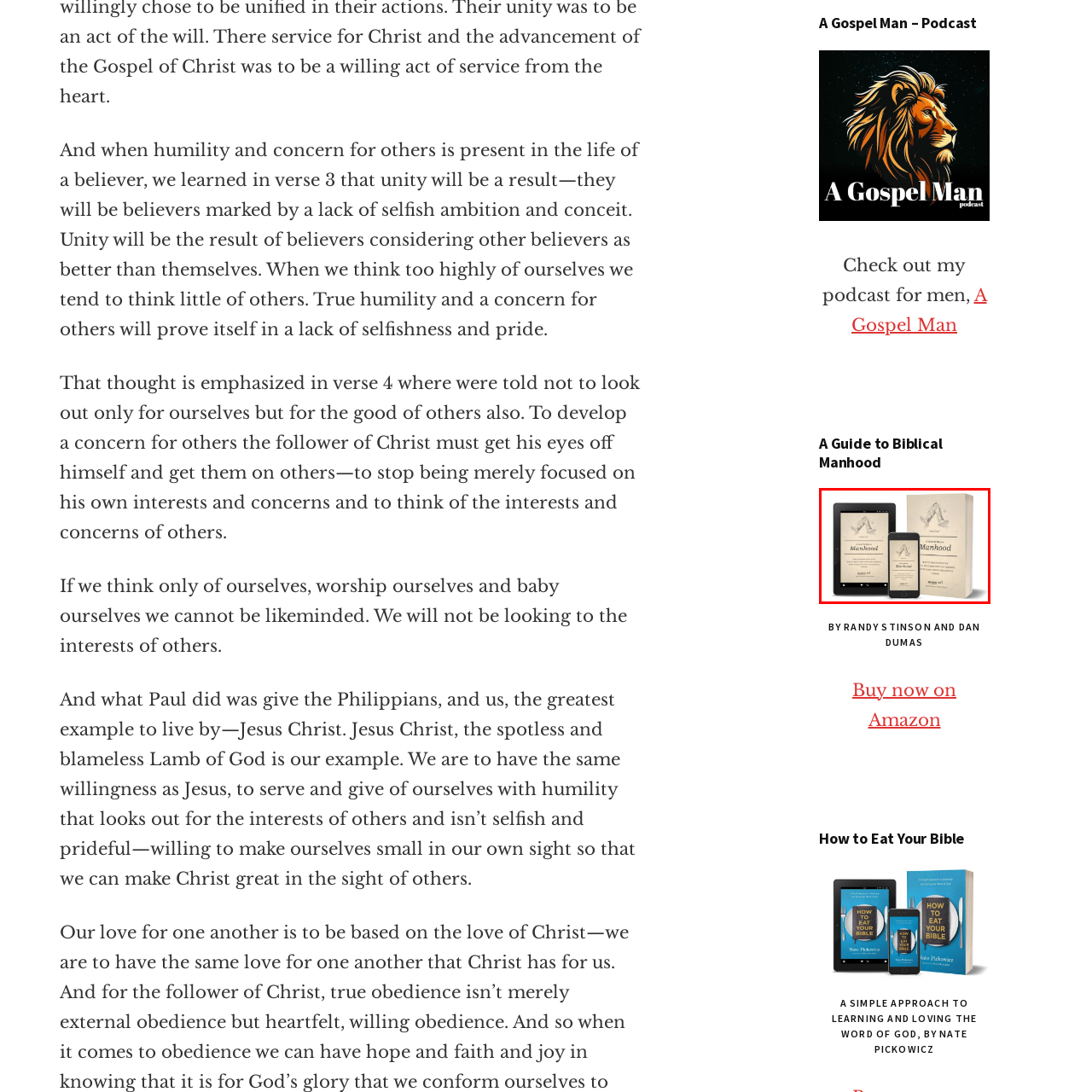Look at the area highlighted in the red box, How many authors are mentioned? Please provide an answer in a single word or phrase.

Two